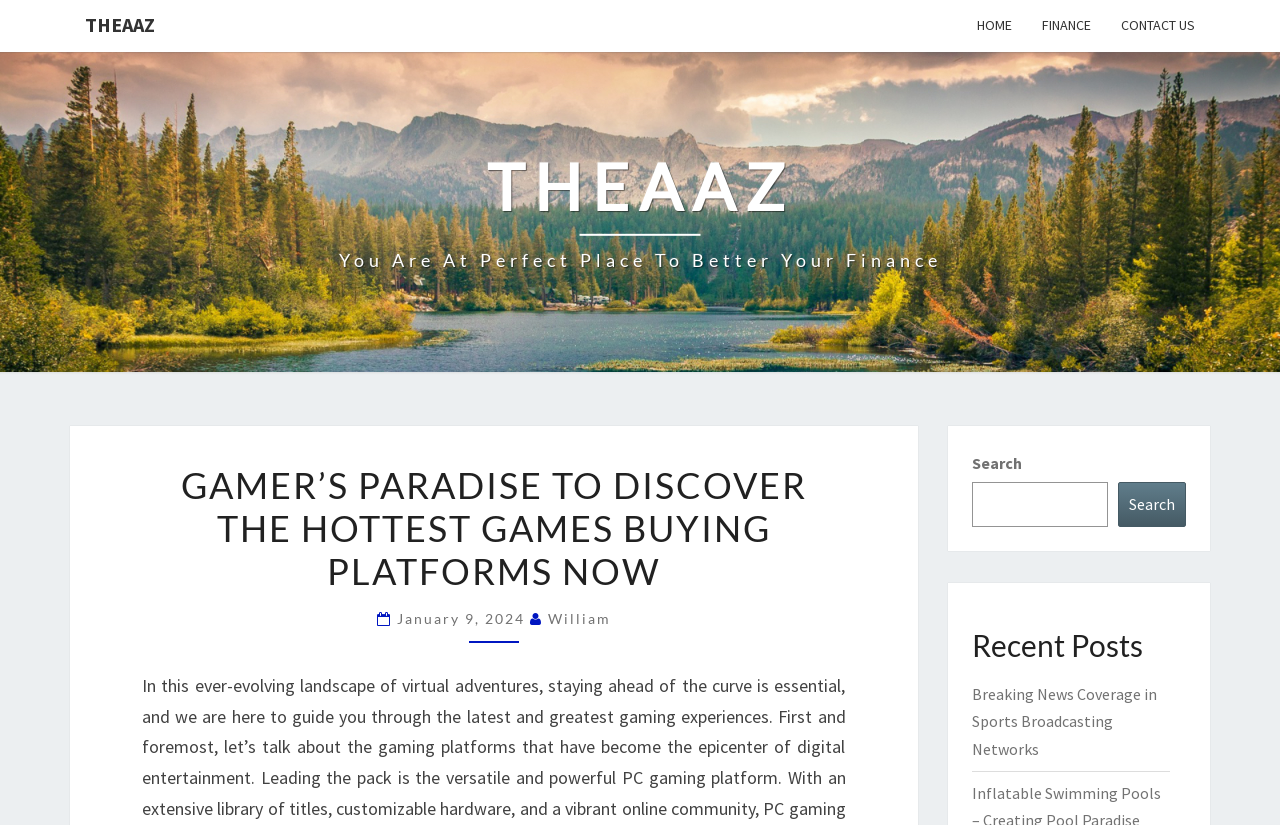Determine the bounding box coordinates of the UI element described by: "parent_node: Search name="s"".

[0.759, 0.584, 0.866, 0.639]